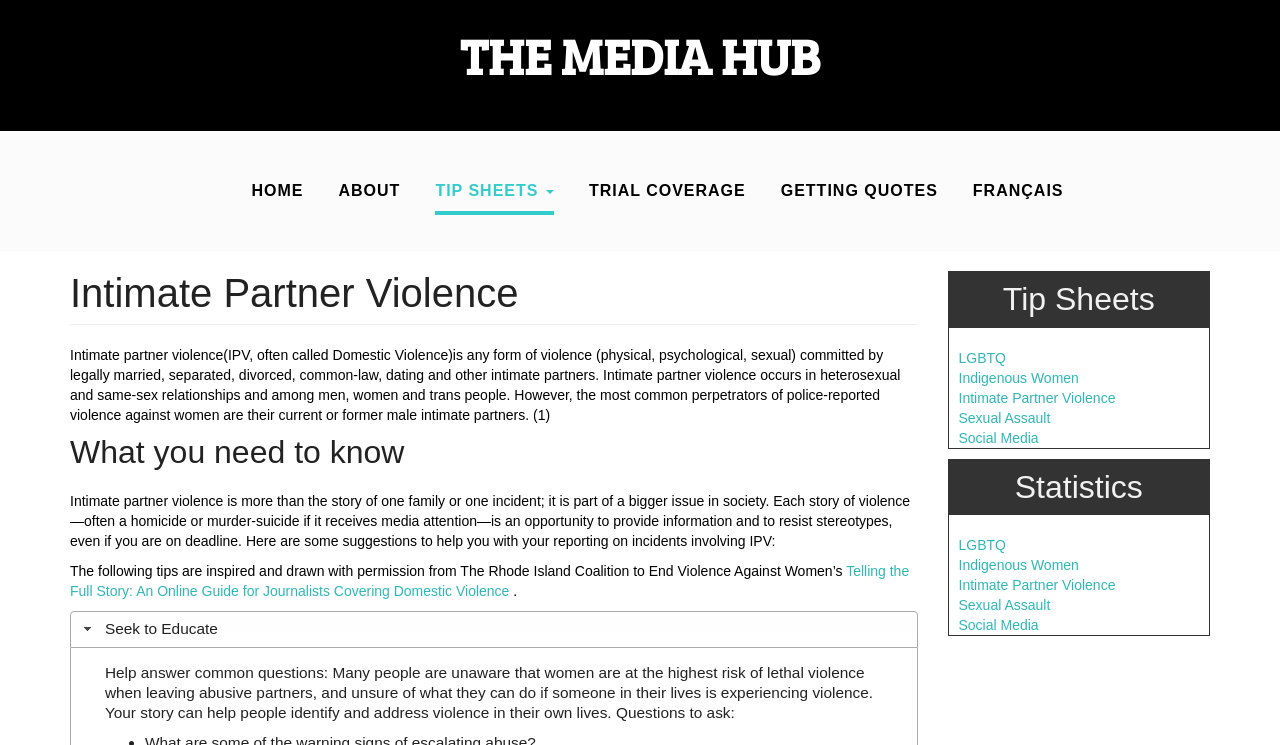What is the language option available on the webpage?
From the details in the image, answer the question comprehensively.

The webpage provides a language option to switch to French, indicated by the 'FRANÇAIS' link at the top of the page.